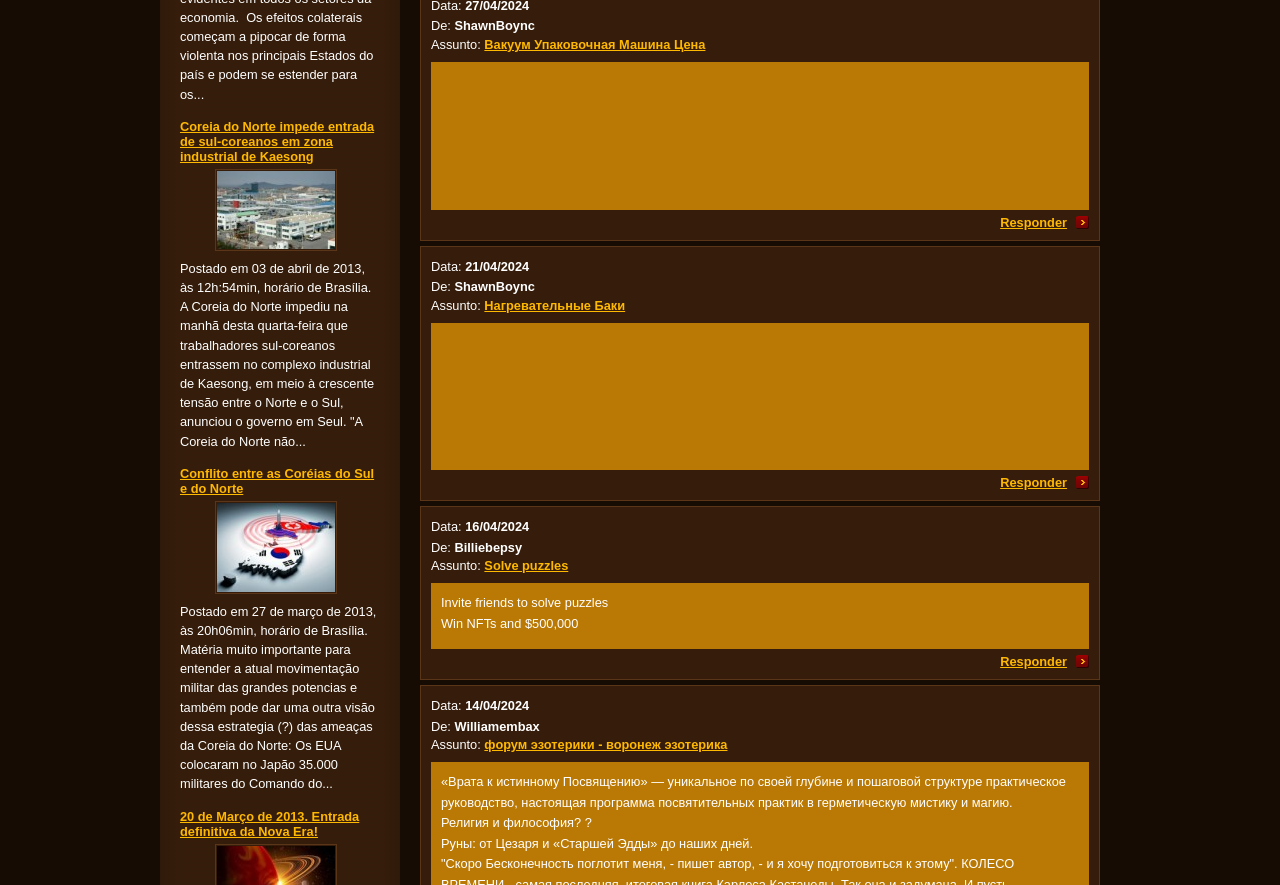What is the title of the news article?
Ensure your answer is thorough and detailed.

I found the title by looking at the heading element that contains the text 'Coreia do Norte impede entrada de sul-coreanos em zona industrial de Kaesong'.